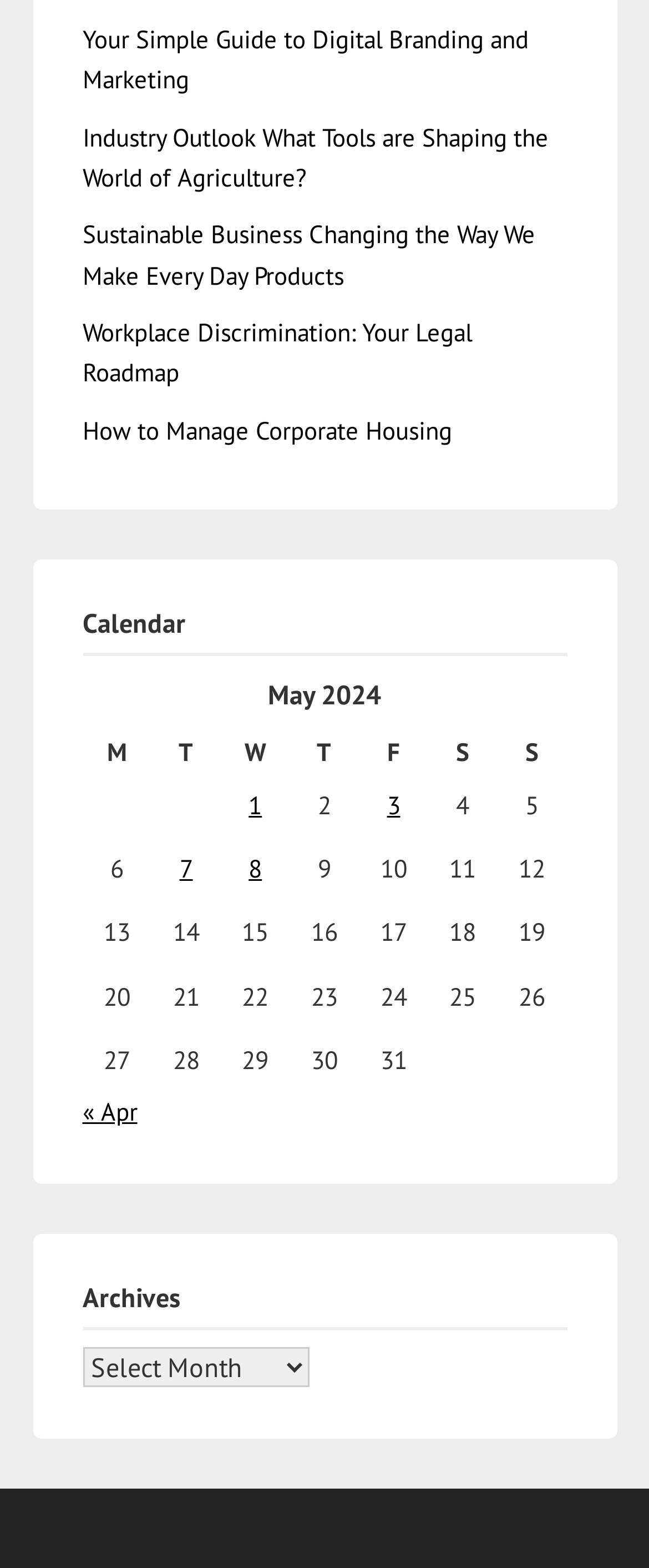How many links are in the calendar table?
Provide a comprehensive and detailed answer to the question.

I counted the number of gridcells in the table with links, starting from 'Posts published on May 1, 2024' to 'Posts published on May 31, 2024', and found 31 links.